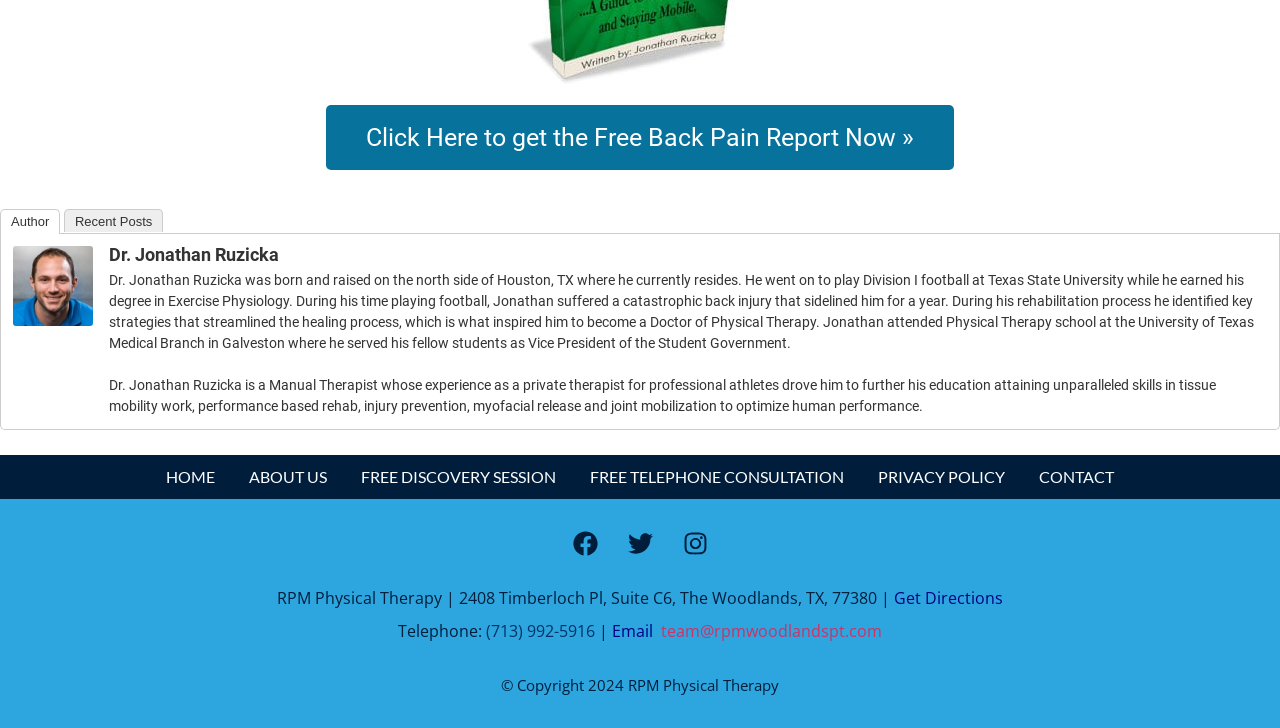What is the year of copyright for RPM Physical Therapy?
From the details in the image, answer the question comprehensively.

The webpage has a copyright notice at the bottom, which mentions the year 2024, indicating that the copyright for RPM Physical Therapy is valid until 2024.